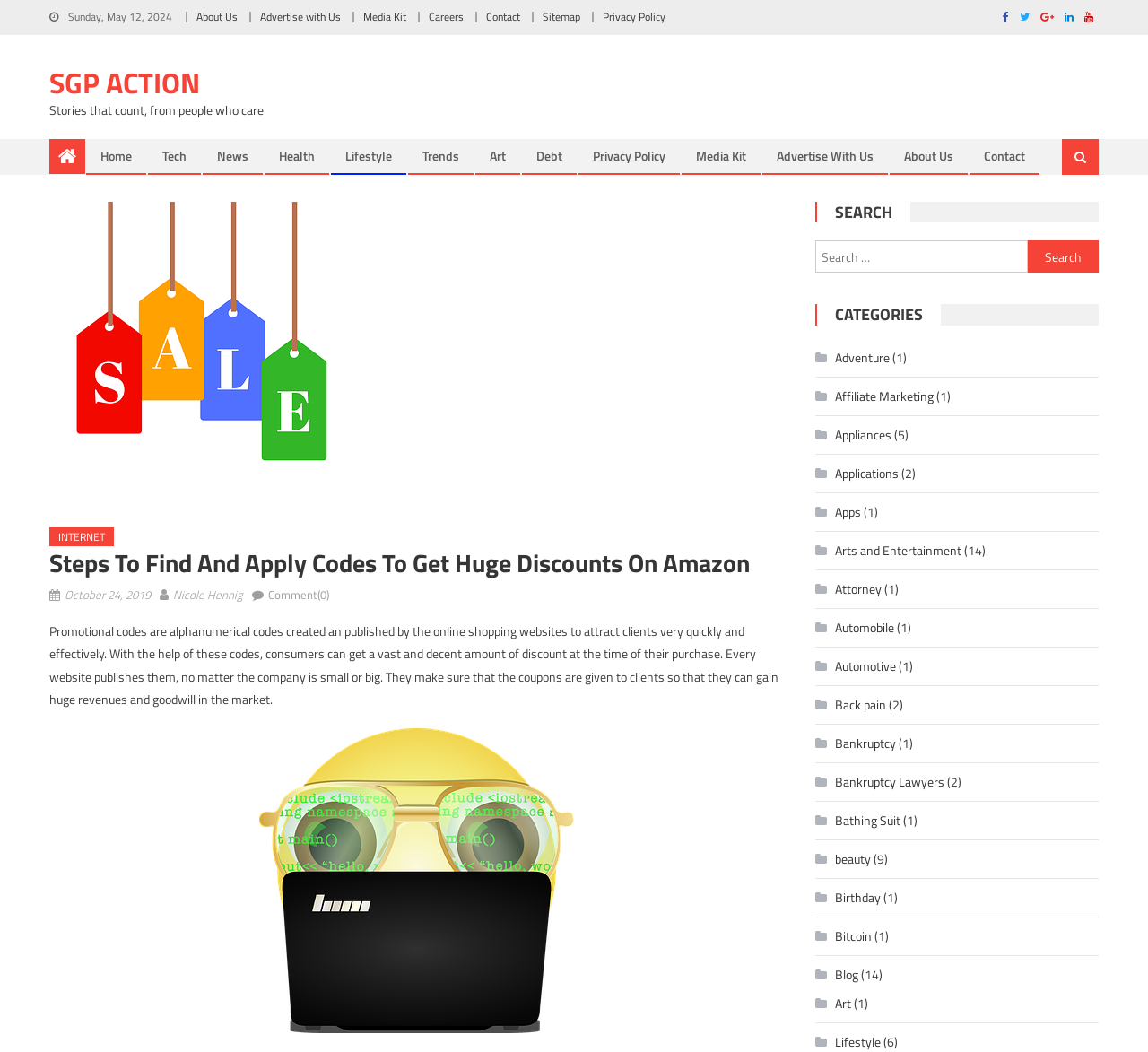Please find the bounding box coordinates of the element's region to be clicked to carry out this instruction: "Click on the 'Trends' link".

[0.356, 0.132, 0.412, 0.164]